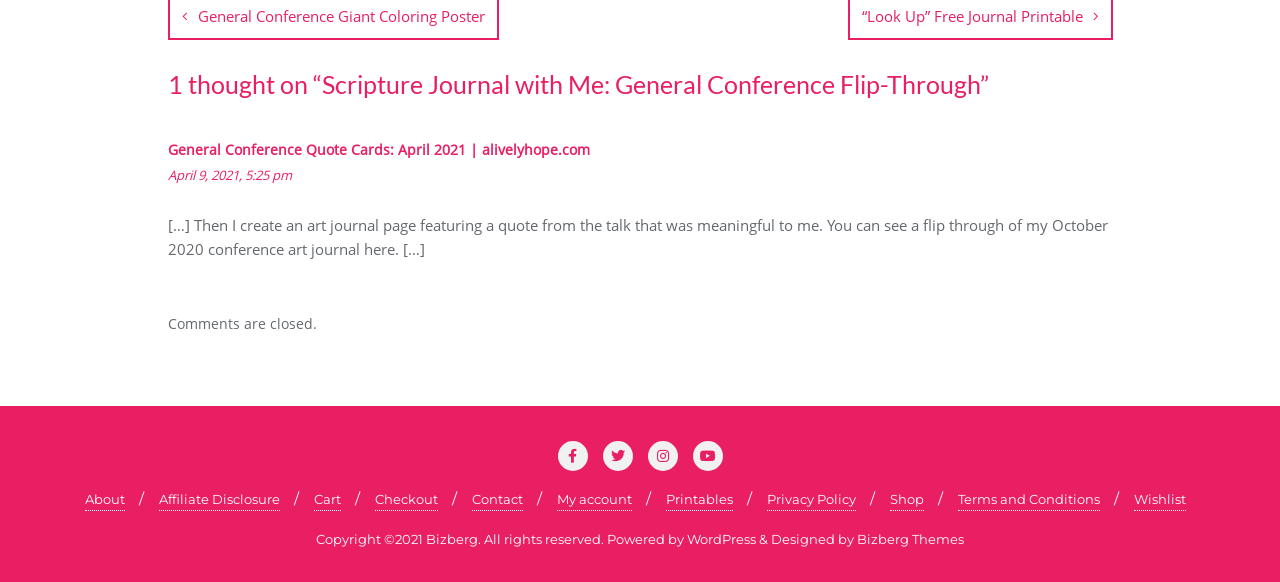Based on the element description Printables, identify the bounding box coordinates for the UI element. The coordinates should be in the format (top-left x, top-left y, bottom-right x, bottom-right y) and within the 0 to 1 range.

[0.52, 0.838, 0.572, 0.878]